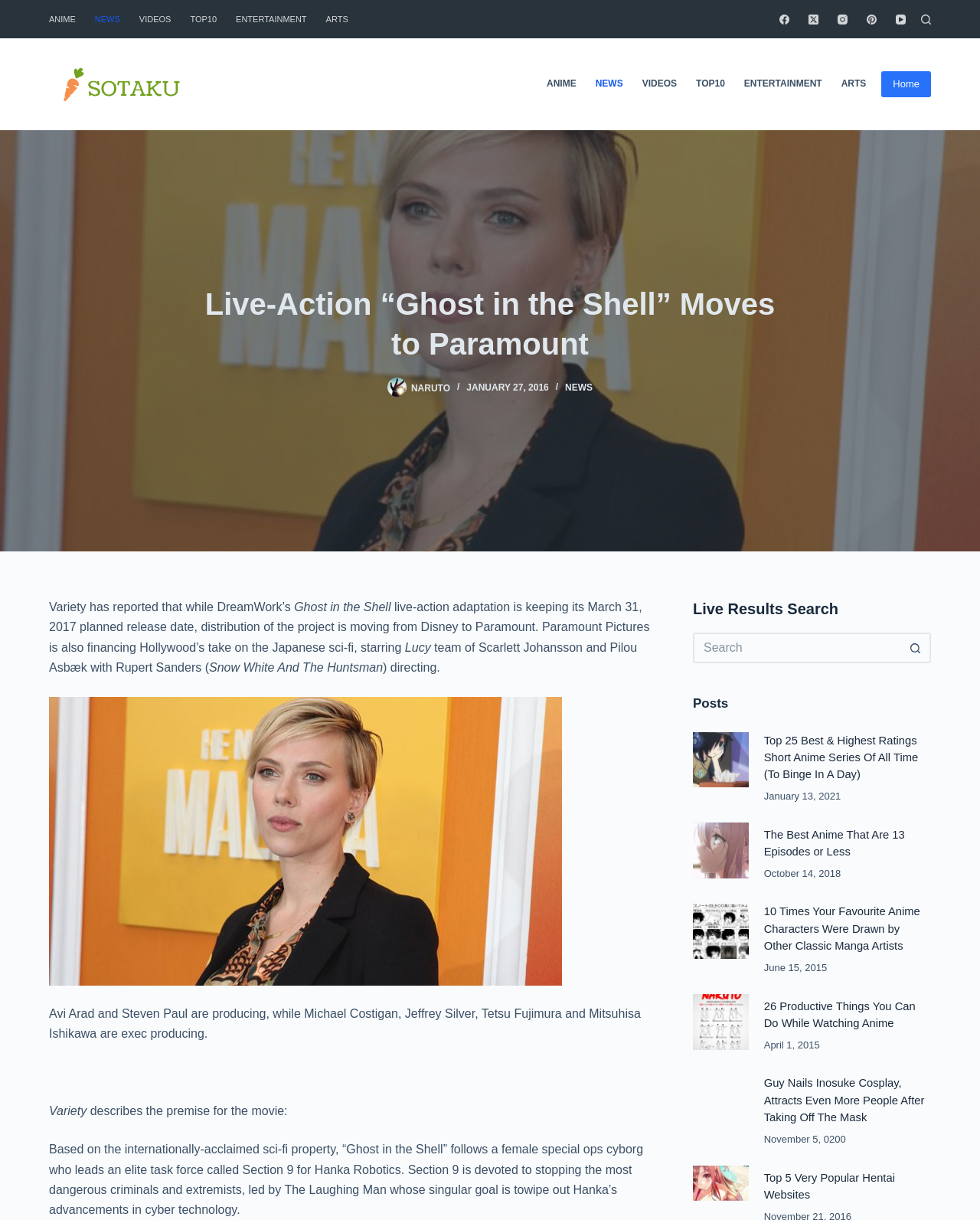Provide a short, one-word or phrase answer to the question below:
What is the name of the movie mentioned in the article?

Ghost in the Shell